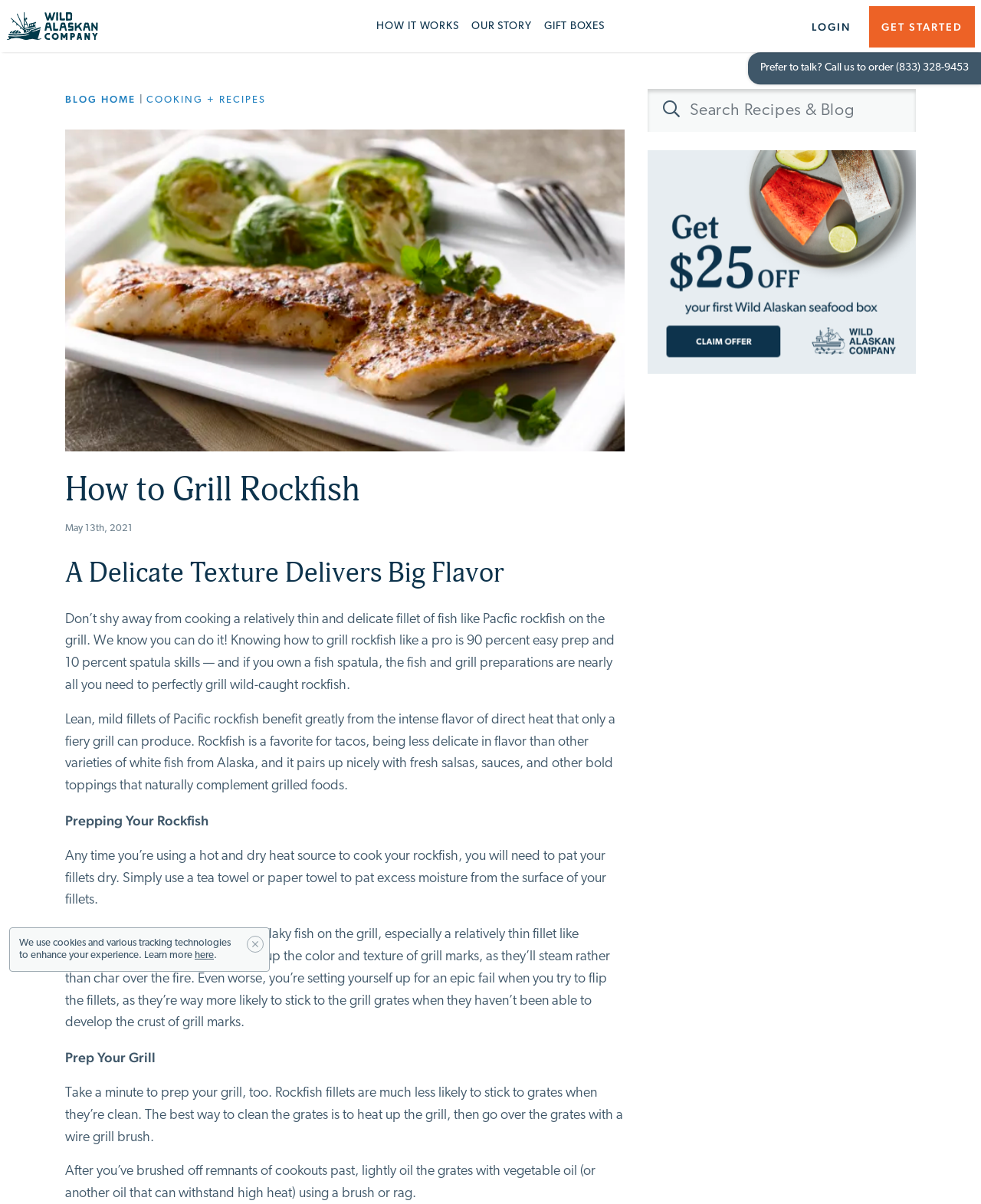What type of fish is being grilled?
Answer the question with a single word or phrase by looking at the picture.

Rockfish